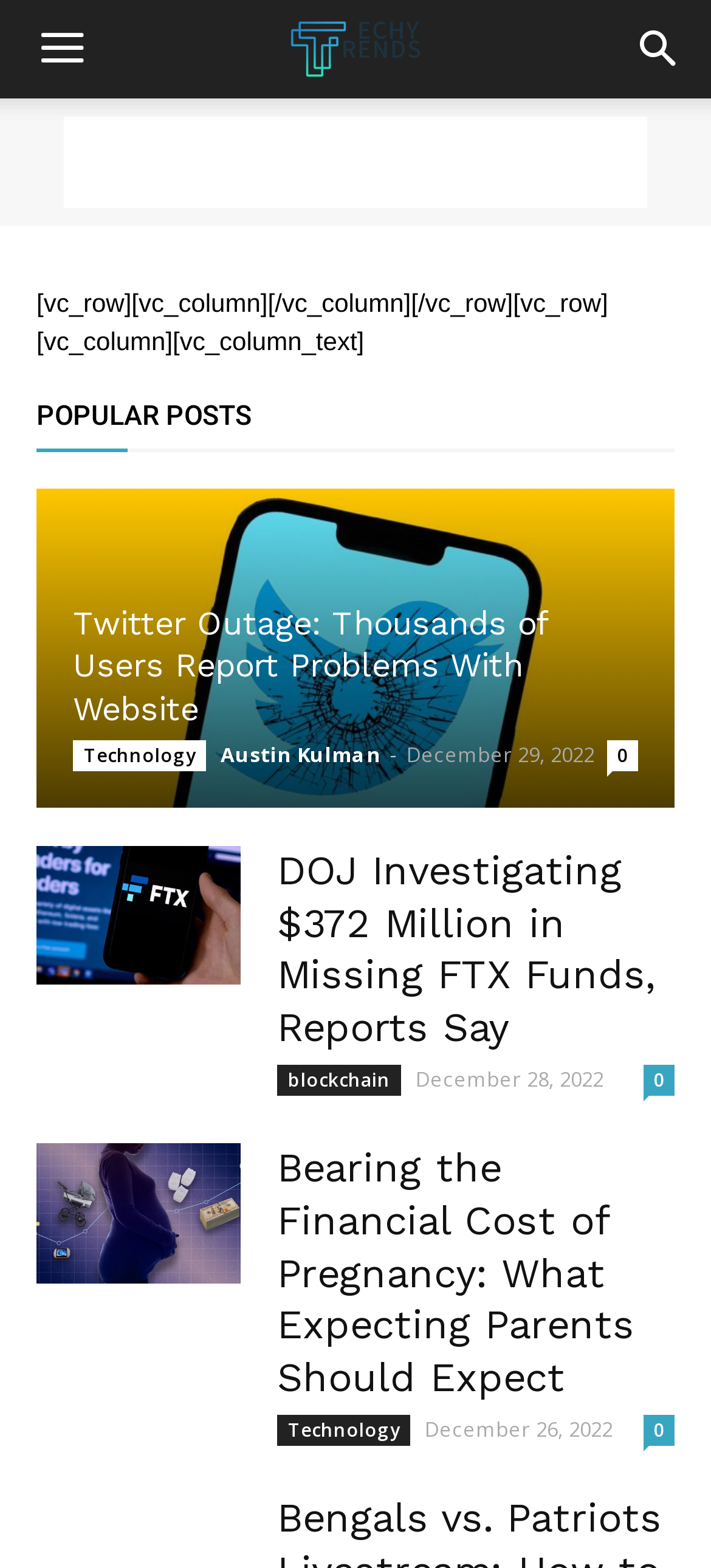Identify the bounding box coordinates of the element to click to follow this instruction: 'Check the Bearing the Financial Cost of Pregnancy news'. Ensure the coordinates are four float values between 0 and 1, provided as [left, top, right, bottom].

[0.39, 0.73, 0.949, 0.896]